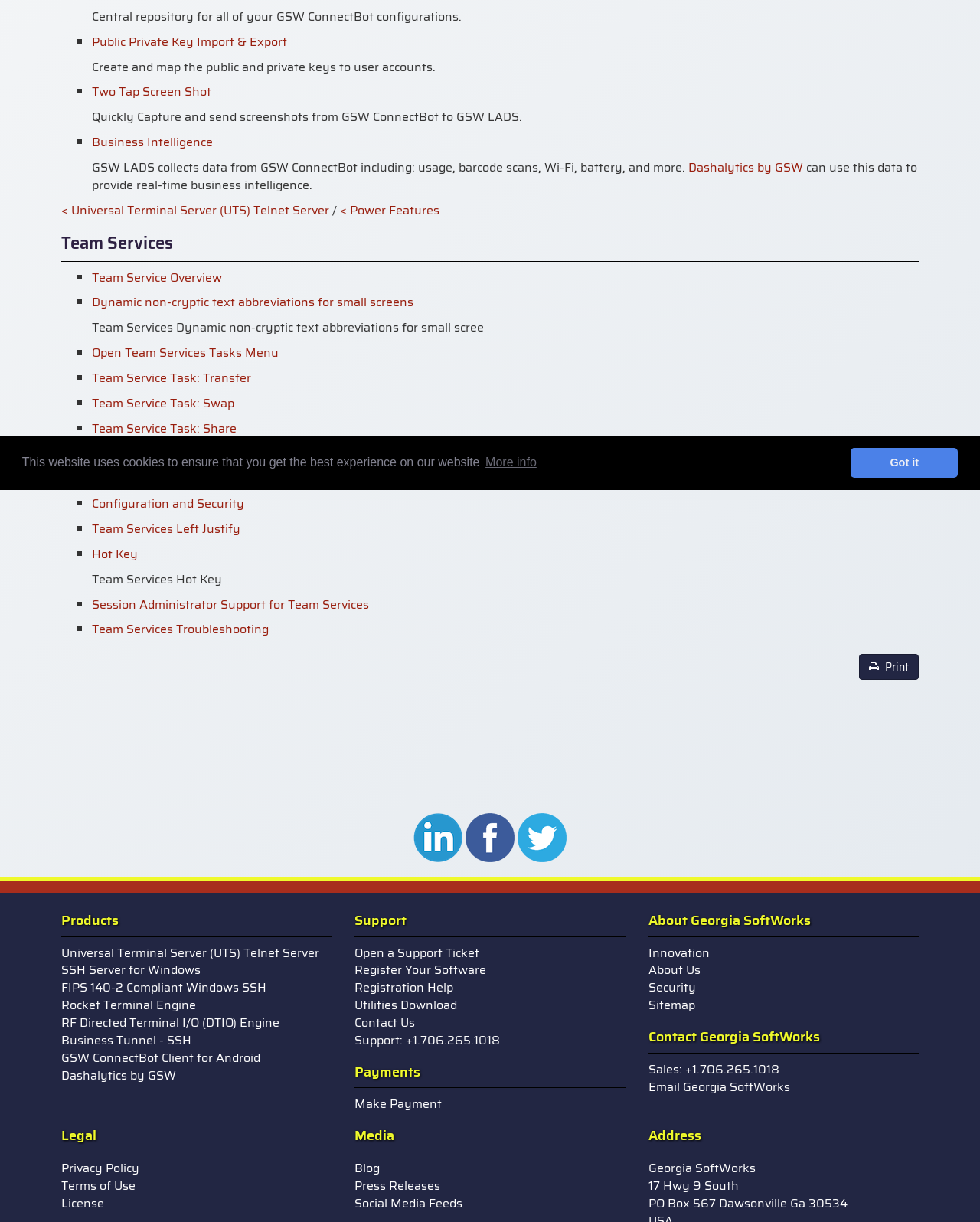Find the bounding box of the web element that fits this description: "Terms of Use".

[0.062, 0.962, 0.138, 0.978]